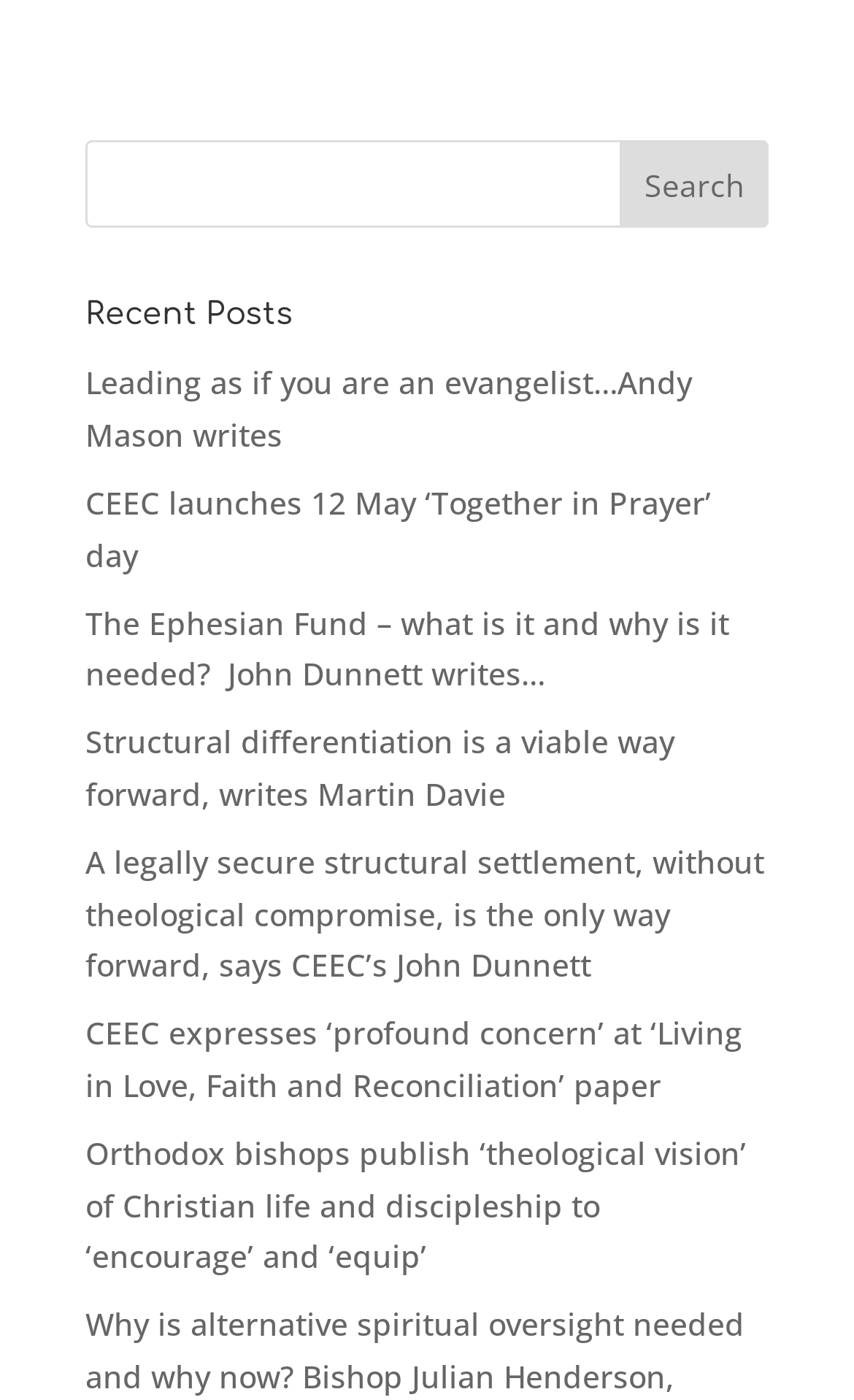How many search results are displayed?
Please use the image to deliver a detailed and complete answer.

I counted the number of links displayed under the 'Recent Posts' heading, and there are 9 links.